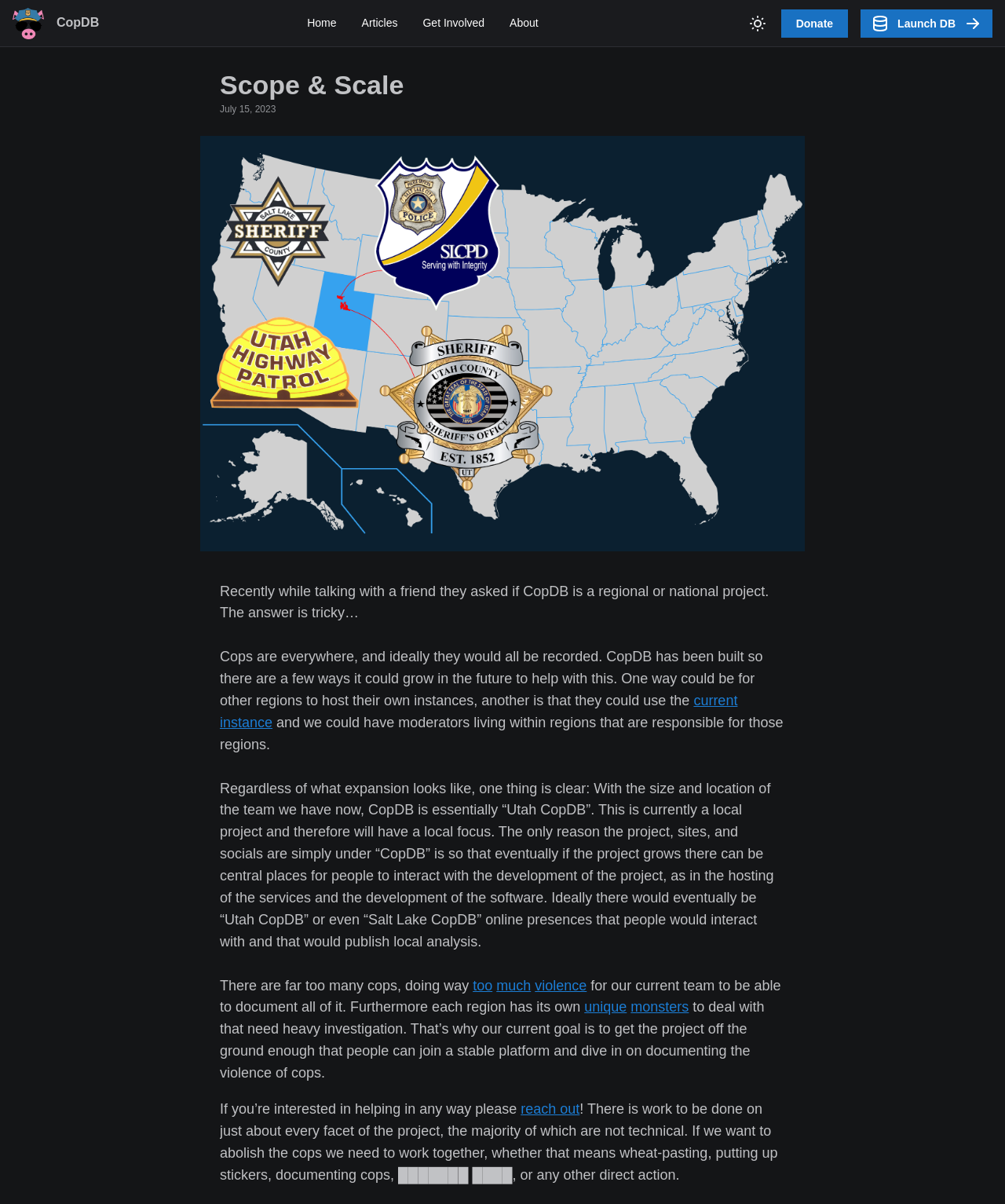Determine the bounding box coordinates of the region to click in order to accomplish the following instruction: "Read more about the current instance". Provide the coordinates as four float numbers between 0 and 1, specifically [left, top, right, bottom].

[0.219, 0.575, 0.734, 0.607]